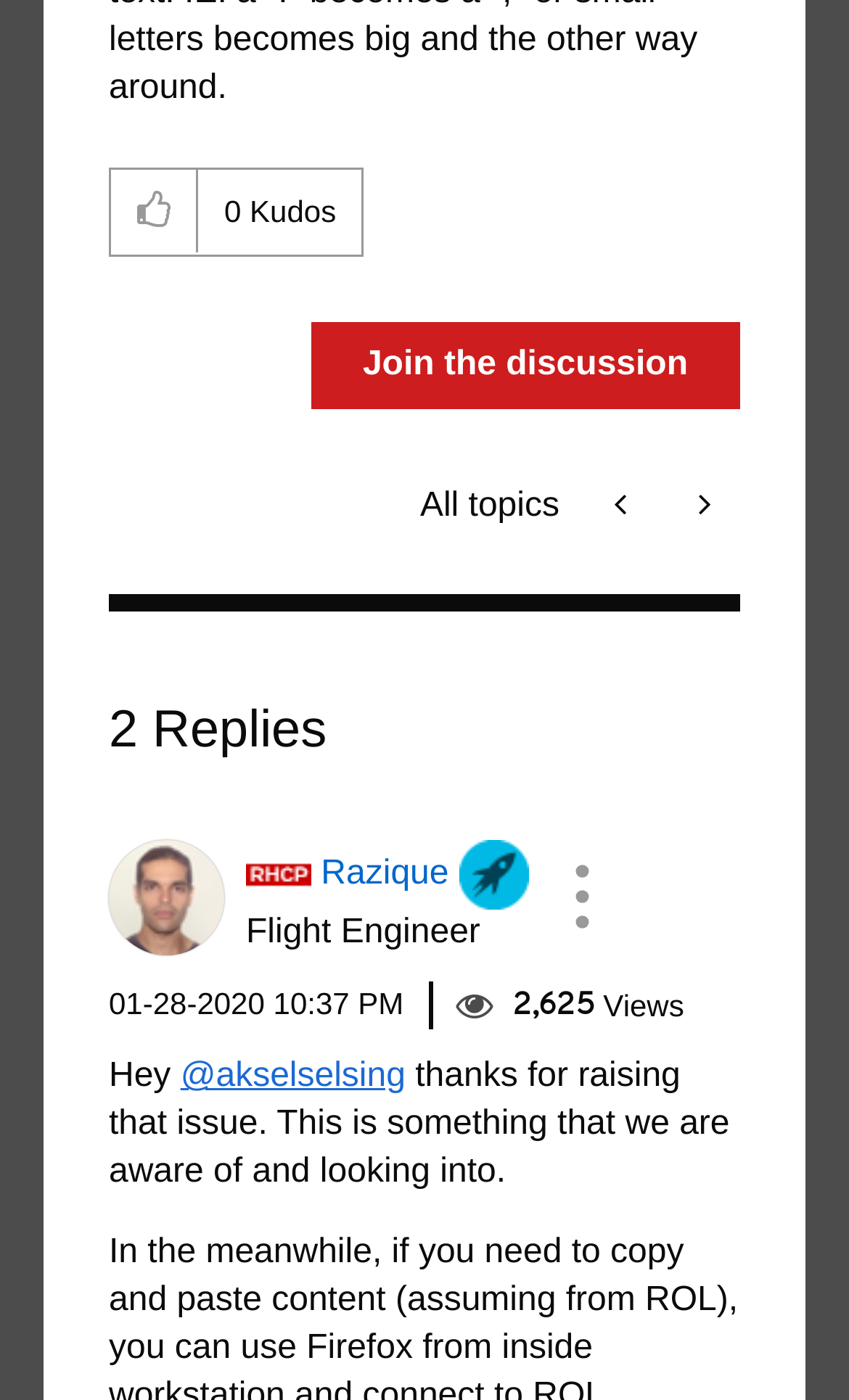What is the number of kudos this post has received?
Could you give a comprehensive explanation in response to this question?

I found the answer by looking at the static text '0' which is a child element of the generic element with the description 'The total number of kudos this post has received.'